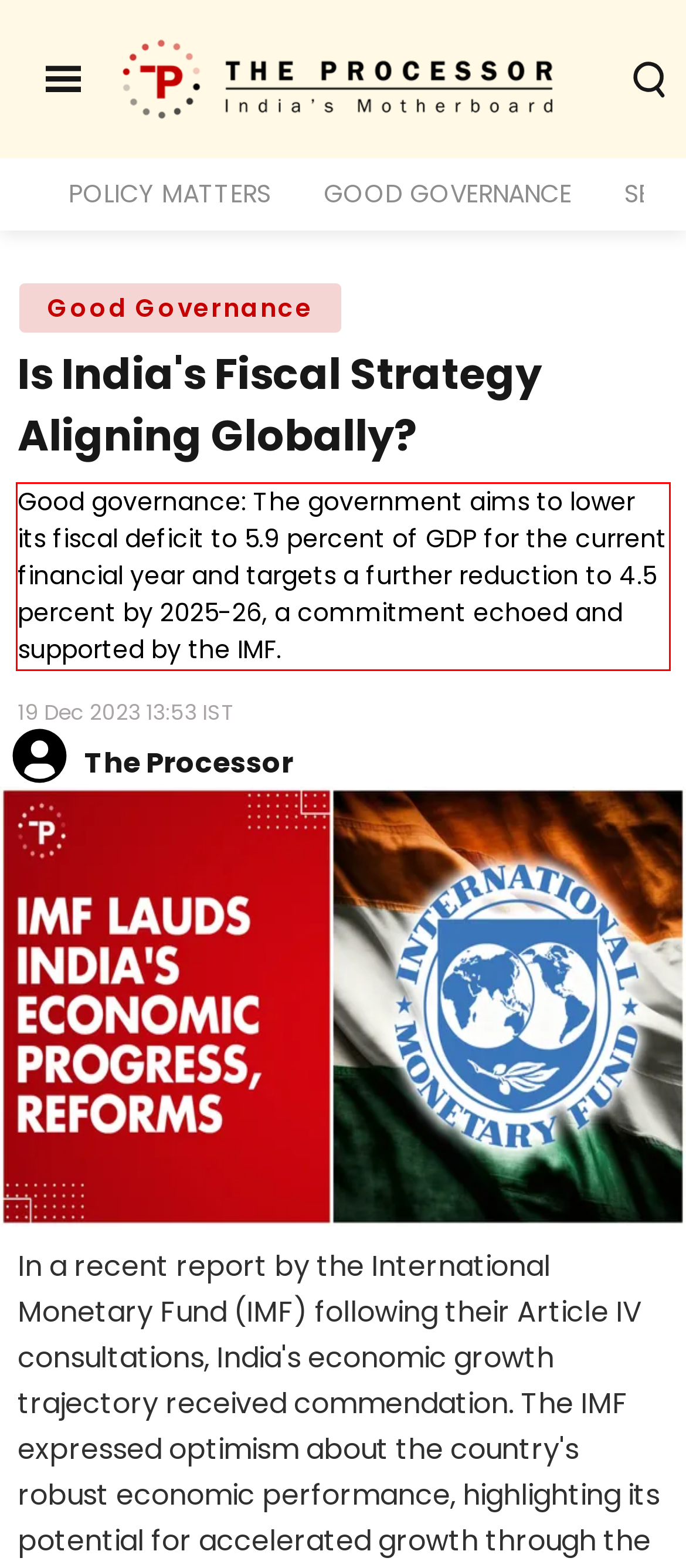Please examine the webpage screenshot containing a red bounding box and use OCR to recognize and output the text inside the red bounding box.

Good governance: The government aims to lower its fiscal deficit to 5.9 percent of GDP for the current financial year and targets a further reduction to 4.5 percent by 2025-26, a commitment echoed and supported by the IMF.